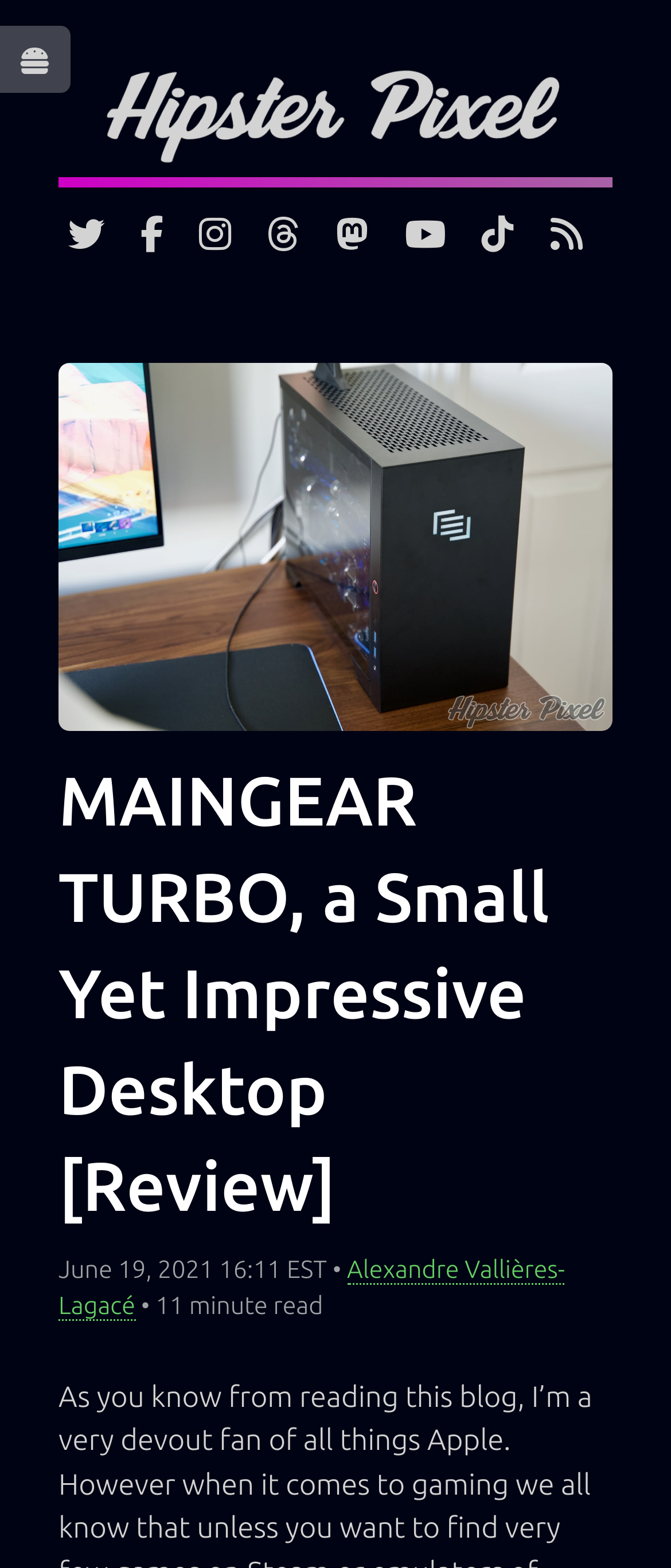Identify the coordinates of the bounding box for the element that must be clicked to accomplish the instruction: "share on Facebook".

[0.501, 0.141, 0.55, 0.162]